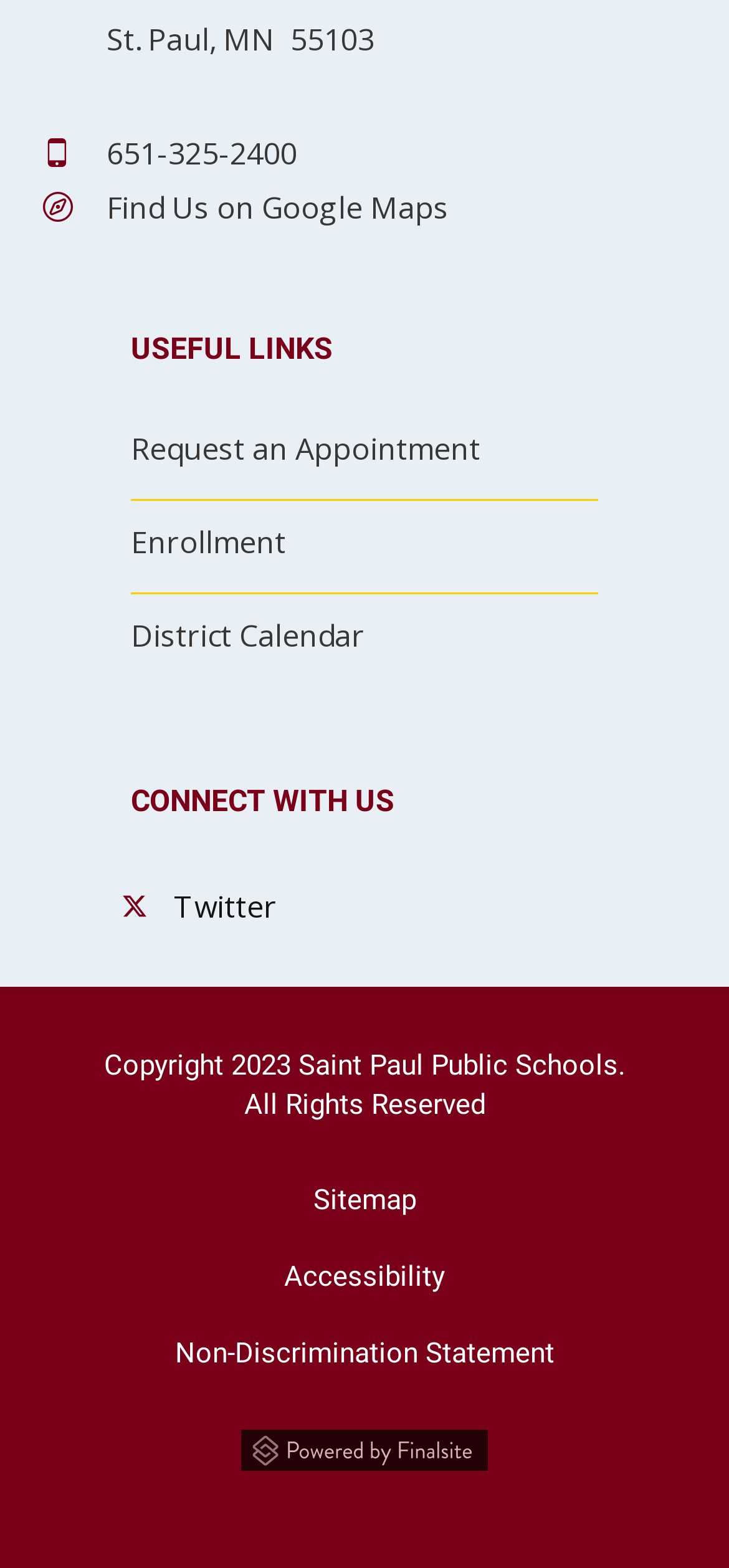Provide a single word or phrase to answer the given question: 
How many social media links are in the footer?

1